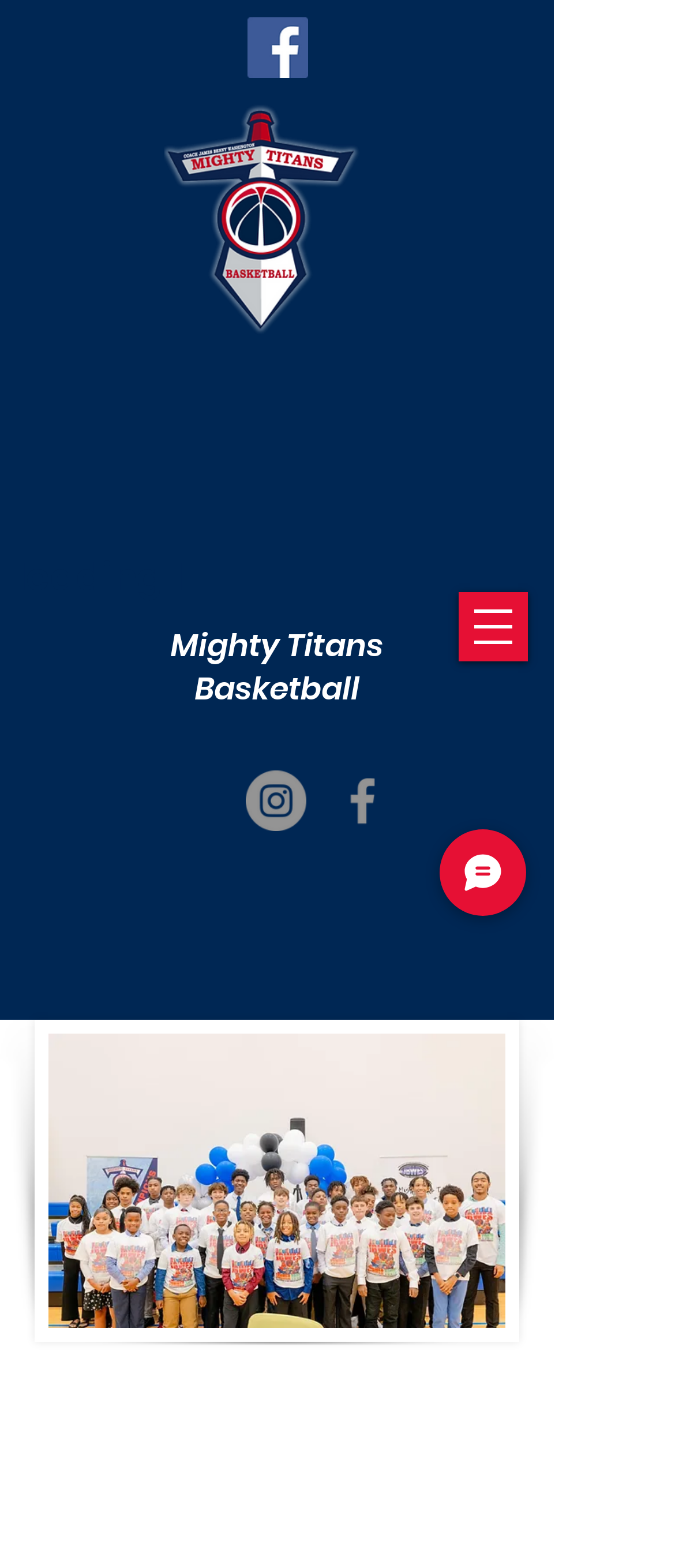Convey a detailed summary of the webpage, mentioning all key elements.

The webpage is about the Mighty Titans, a basketball team with a mission that goes beyond the sport. At the top, there is a link to the team's name, "Mighty Titans Basketball", and a button to open a navigation menu. Below these elements, there are two social bars, one with links to Instagram and Facebook, and another with a single link to Facebook. Each social media link has an accompanying image.

Further down, there is a heading that spans most of the width of the page, followed by a link to an image titled "Copy of Untitled Design.png". This image is positioned near the top-left corner of the page. Below this image, there is a larger image, "group pic banquet 2023.jpg", which takes up a significant portion of the page.

On the left side of the page, there is a region labeled "Team: Welcome", which likely contains information about the team. On the right side, there is a button labeled "Chat", accompanied by a small image. Overall, the page has a mix of links, images, and buttons, with a focus on the team's mission and social media presence.